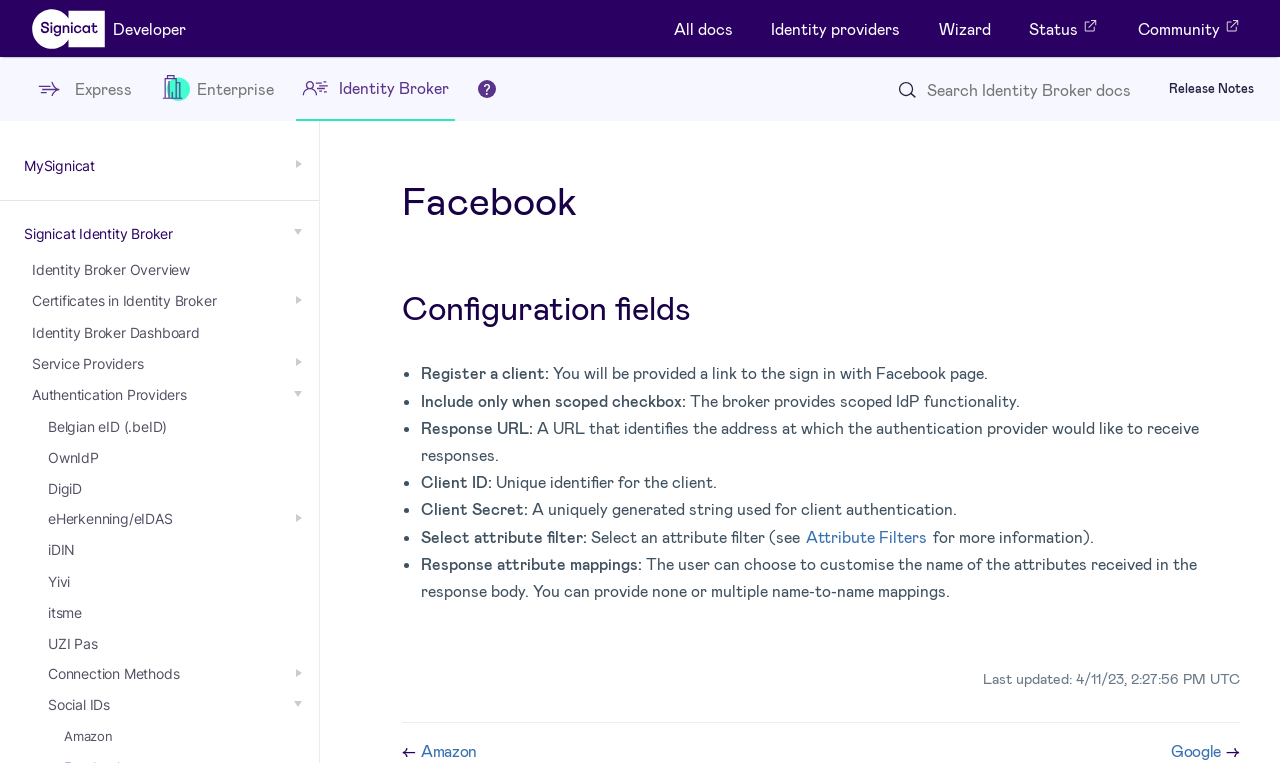Please provide a short answer using a single word or phrase for the question:
What is the name of the identity broker?

Signicat Identity Broker